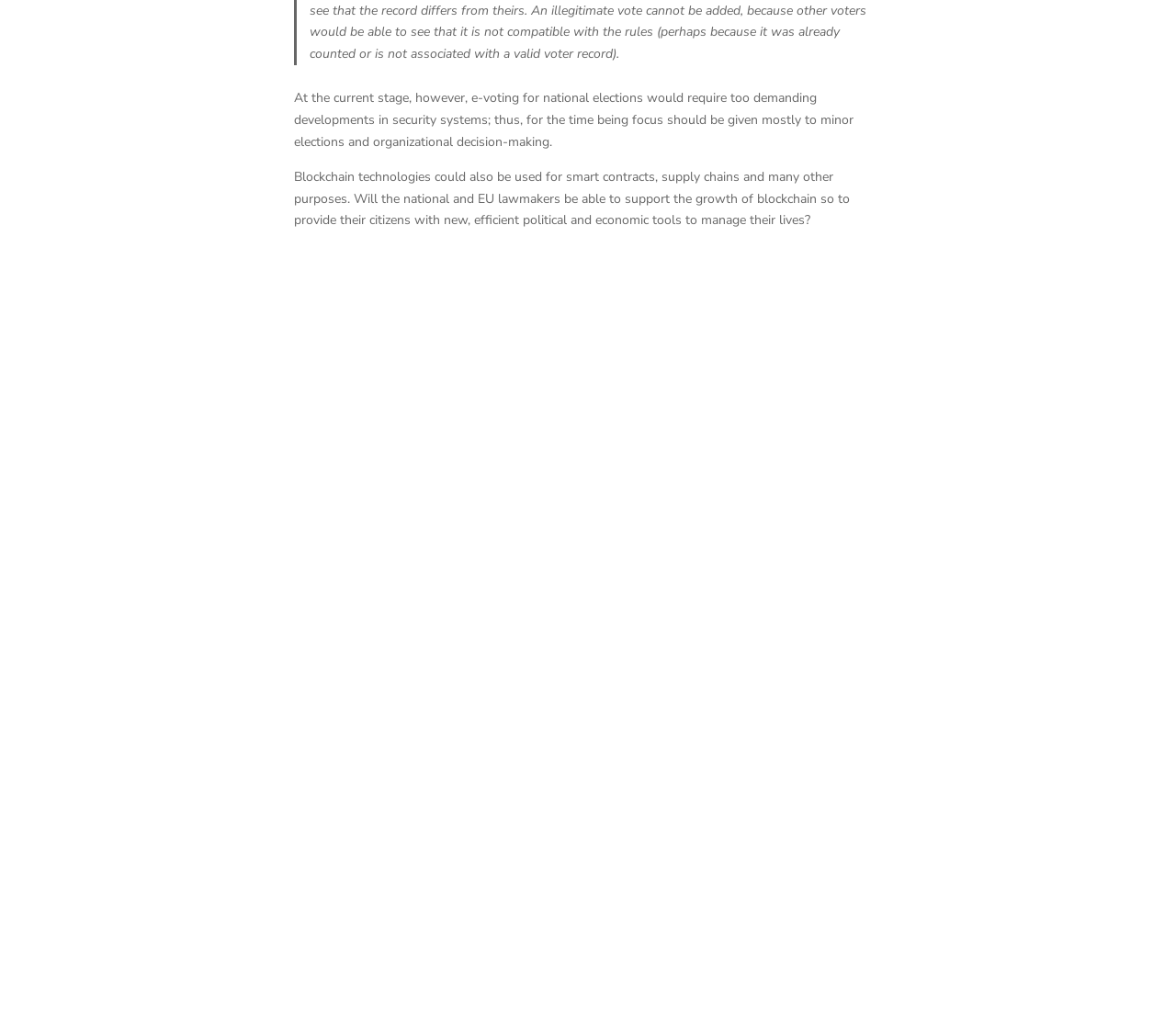Please identify the coordinates of the bounding box that should be clicked to fulfill this instruction: "Click the 'Membership' link".

None